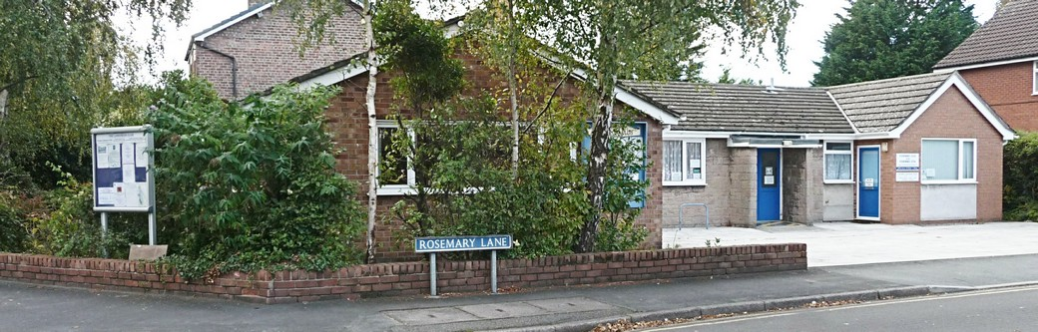What is the color of the window frames and doors?
Look at the webpage screenshot and answer the question with a detailed explanation.

The caption explicitly states that the window frames and doors are 'notably painted in blue', which indicates that the color of the window frames and doors is blue.